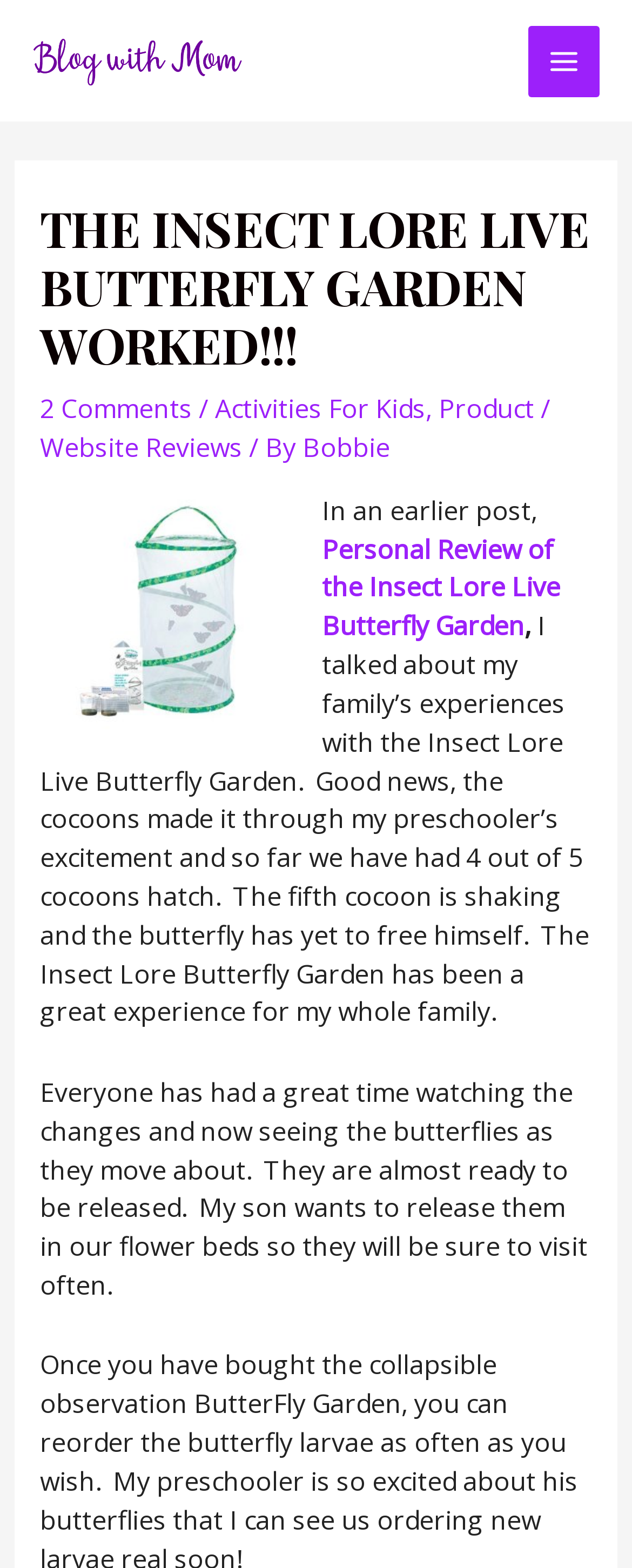Identify the bounding box coordinates for the UI element described as: "Main Menu". The coordinates should be provided as four floats between 0 and 1: [left, top, right, bottom].

[0.836, 0.016, 0.949, 0.062]